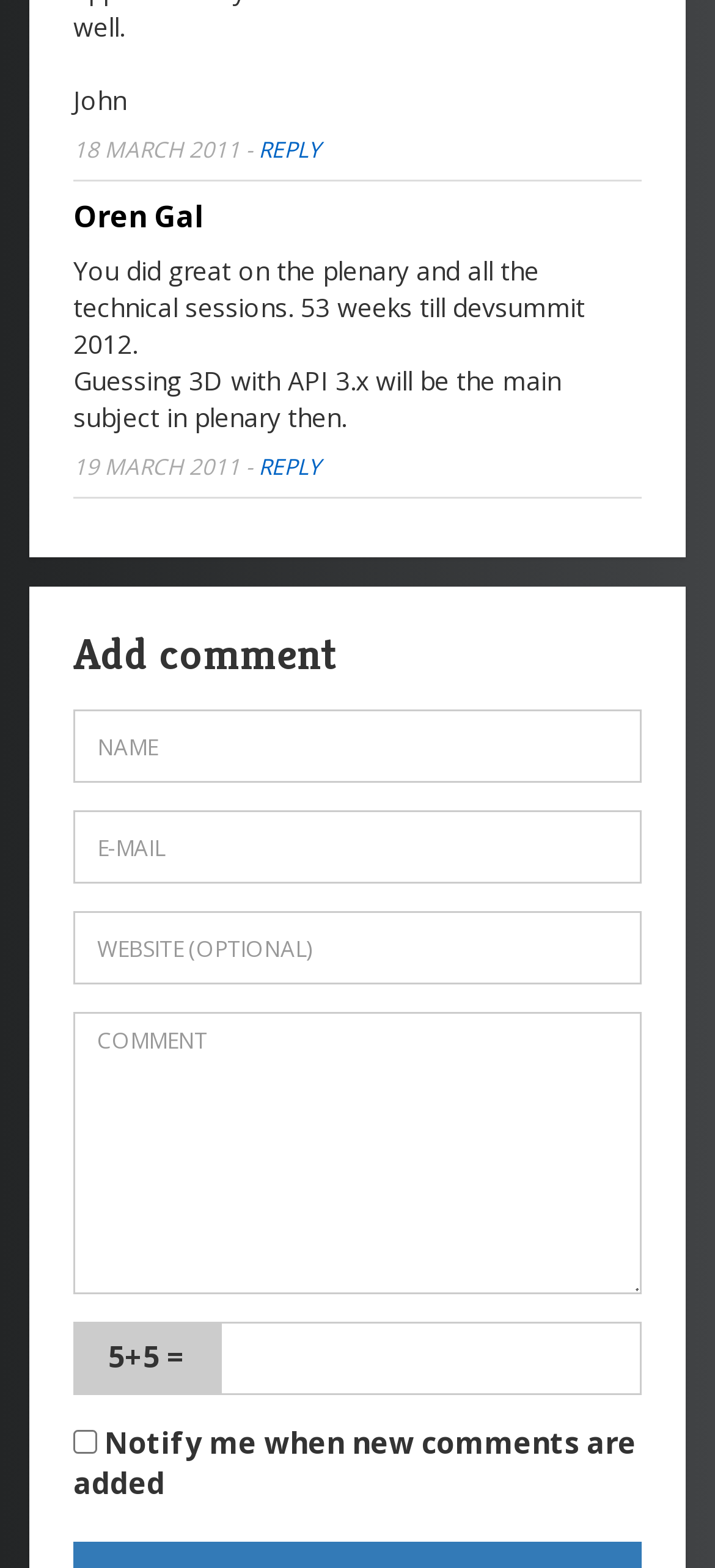Provide the bounding box coordinates for the specified HTML element described in this description: "parent_node: 5+5 = name="simpleCaptchaValue"". The coordinates should be four float numbers ranging from 0 to 1, in the format [left, top, right, bottom].

[0.308, 0.843, 0.897, 0.889]